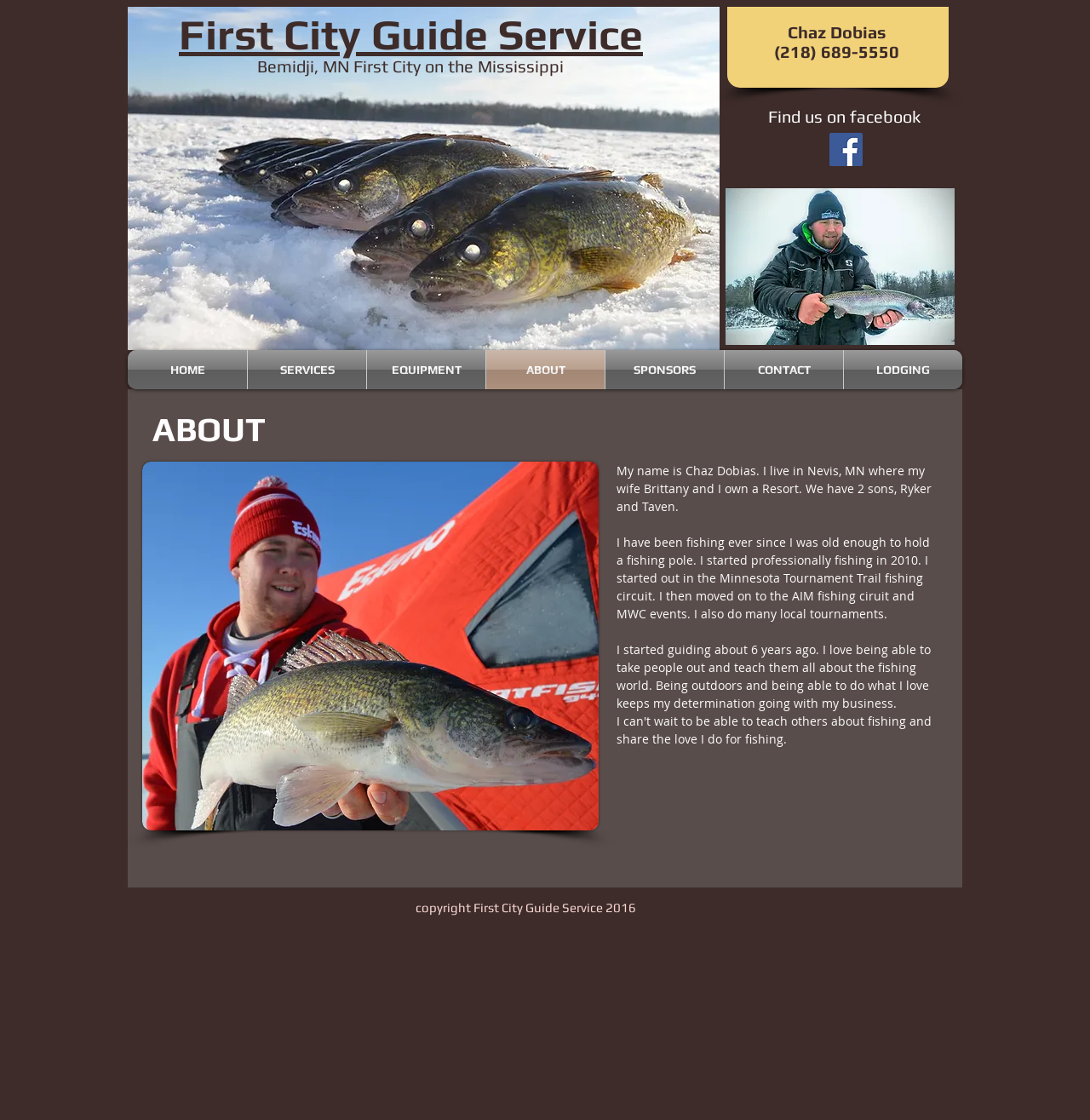Identify the bounding box coordinates for the element you need to click to achieve the following task: "Go to the HOME page". Provide the bounding box coordinates as four float numbers between 0 and 1, in the form [left, top, right, bottom].

[0.117, 0.313, 0.227, 0.348]